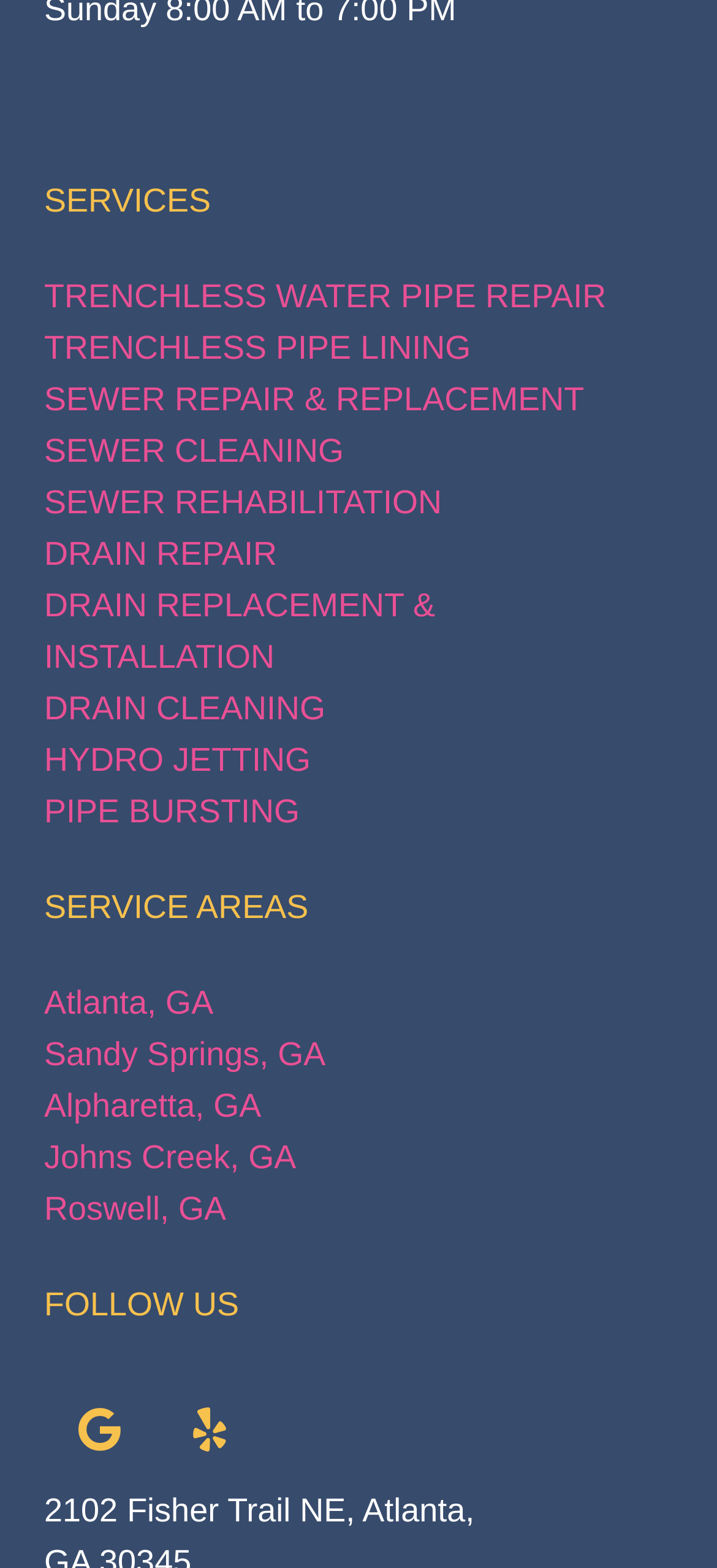Provide the bounding box coordinates for the area that should be clicked to complete the instruction: "Click on TRENCHLESS WATER PIPE REPAIR".

[0.062, 0.177, 0.845, 0.2]